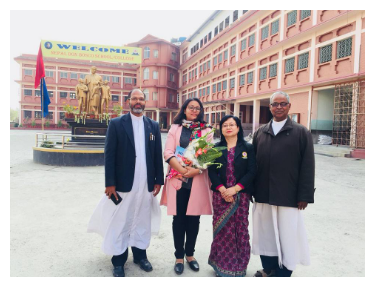What is the significance of the flags in the backdrop?
Please provide a single word or phrase as the answer based on the screenshot.

Institutional environment